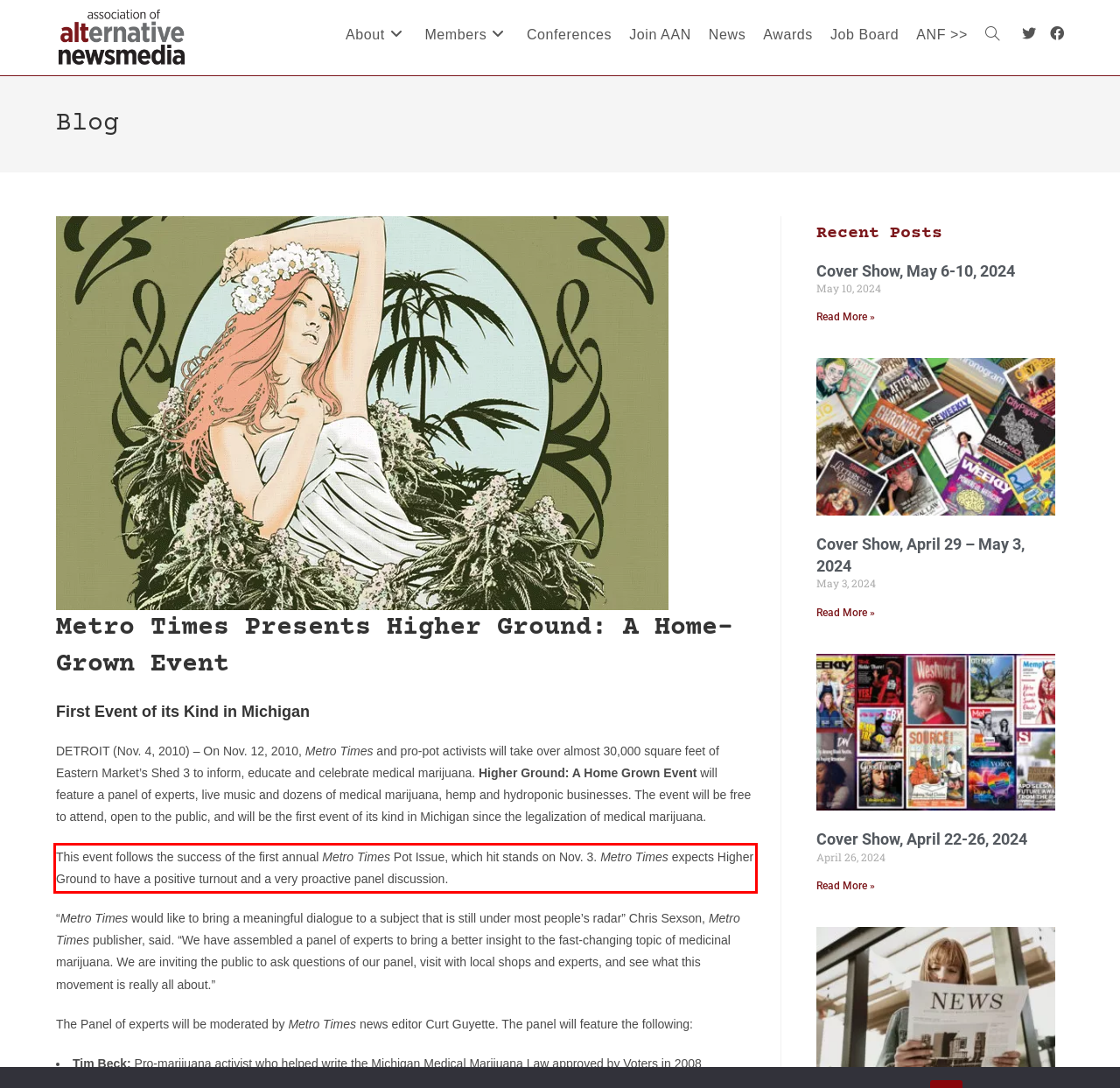Review the webpage screenshot provided, and perform OCR to extract the text from the red bounding box.

This event follows the success of the first annual Metro Times Pot Issue, which hit stands on Nov. 3. Metro Times expects Higher Ground to have a positive turnout and a very proactive panel discussion.